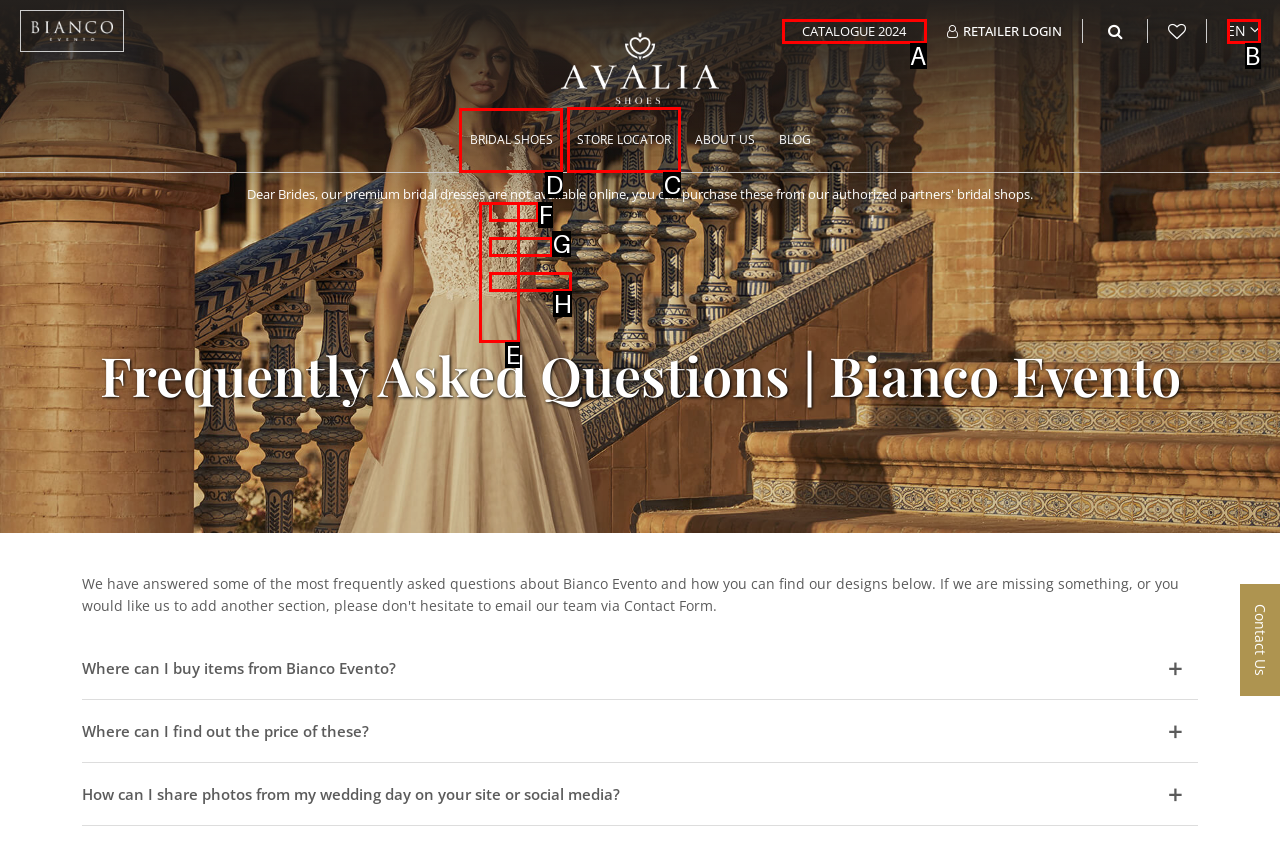Identify the correct UI element to click for this instruction: Go to the store locator page
Respond with the appropriate option's letter from the provided choices directly.

C